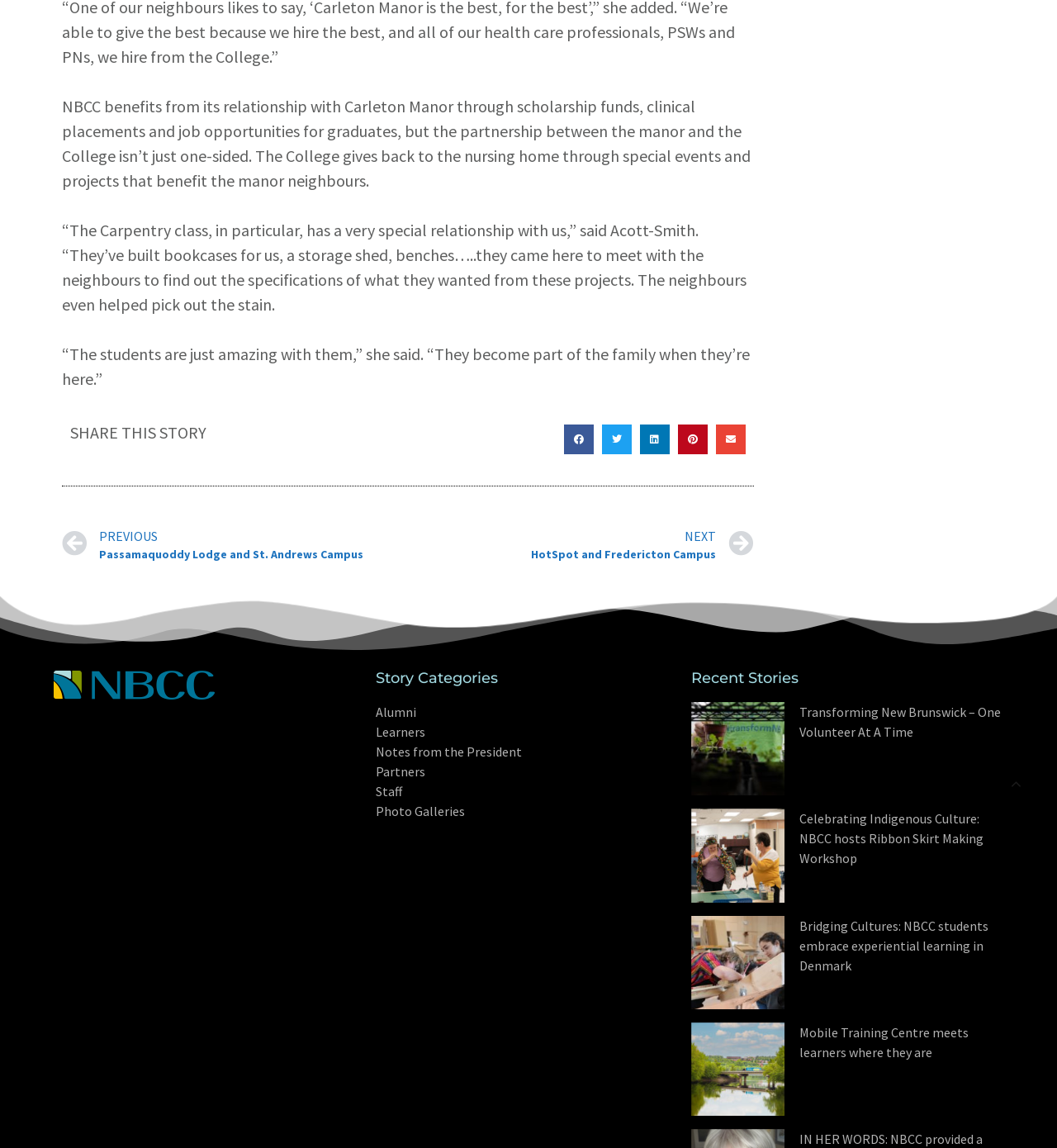What is the name of the college mentioned?
Refer to the image and provide a one-word or short phrase answer.

NBCC